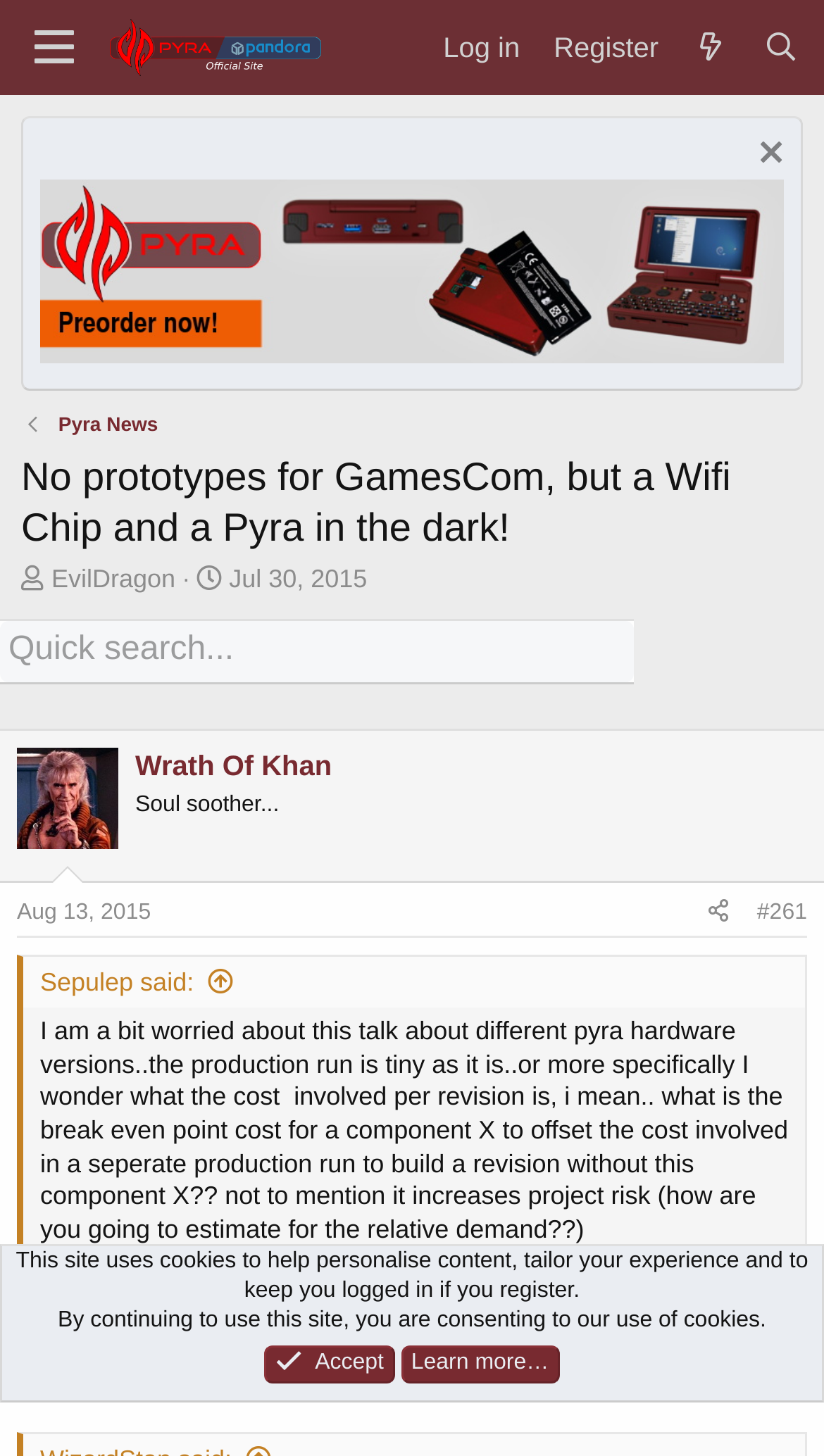Find the bounding box coordinates of the element I should click to carry out the following instruction: "Search for something".

[0.0, 0.426, 0.769, 0.468]